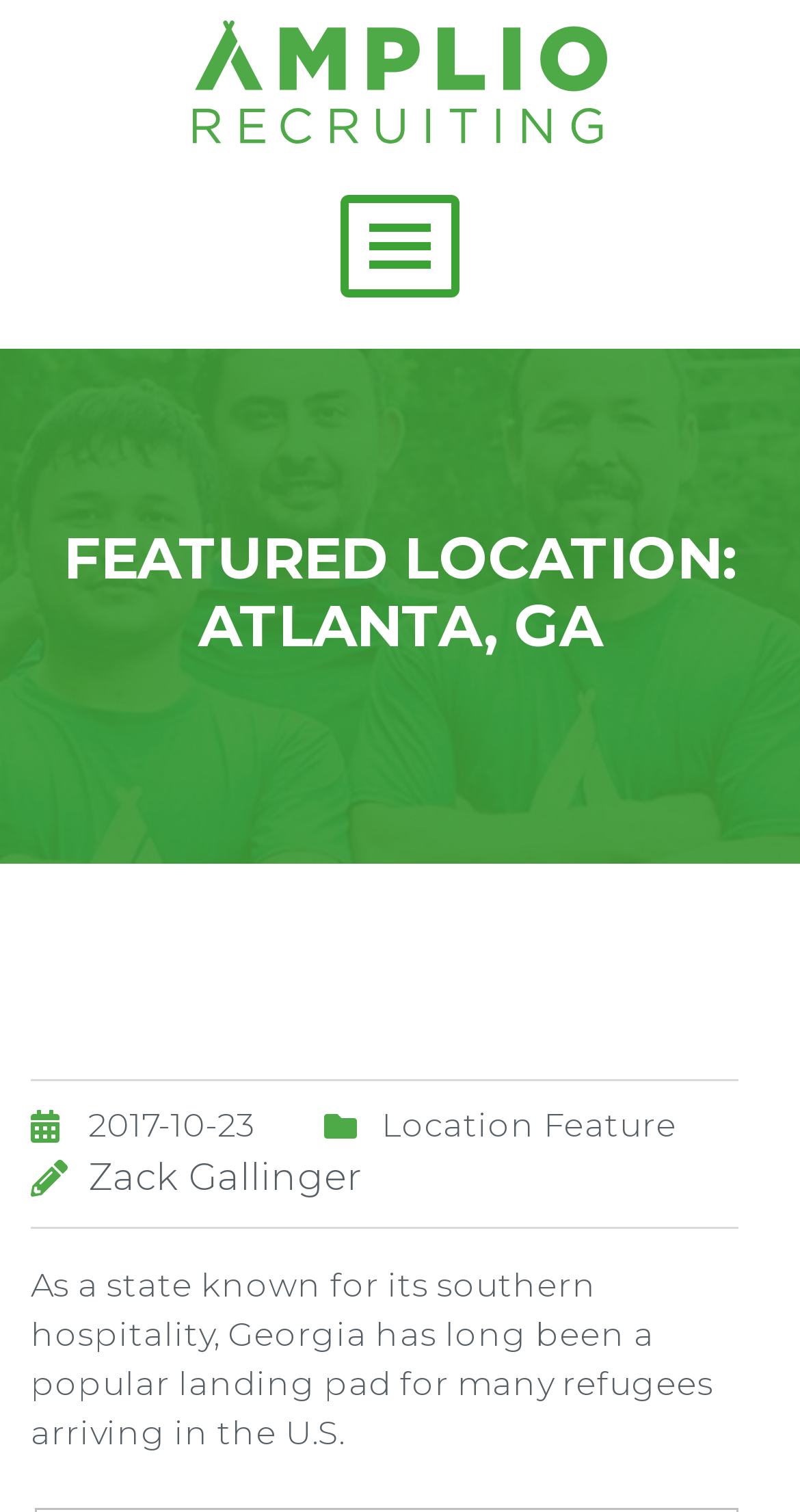Detail the webpage's structure and highlights in your description.

The webpage is about Amplio Recruiting, a refugee staffing agency, and features Atlanta, GA as a prominent location. At the top, there is a logo image and a link to the left, taking up about half of the screen width. Below the logo, there is a button to toggle navigation, which is not expanded by default.

The main content area is headed by a large title "FEATURED LOCATION: ATLANTA, GA", which spans almost the entire width of the screen. Below the title, there are two links, one with a calendar icon and a date "2017-10-23", and another with a location icon and the text "Location Feature". These links are positioned on the left and right sides of the screen, respectively.

Further down, there is a paragraph of text that describes Georgia as a popular destination for refugees, citing its southern hospitality. This text is positioned near the bottom of the screen, above a smaller text element that reads "Zack Gallinger".